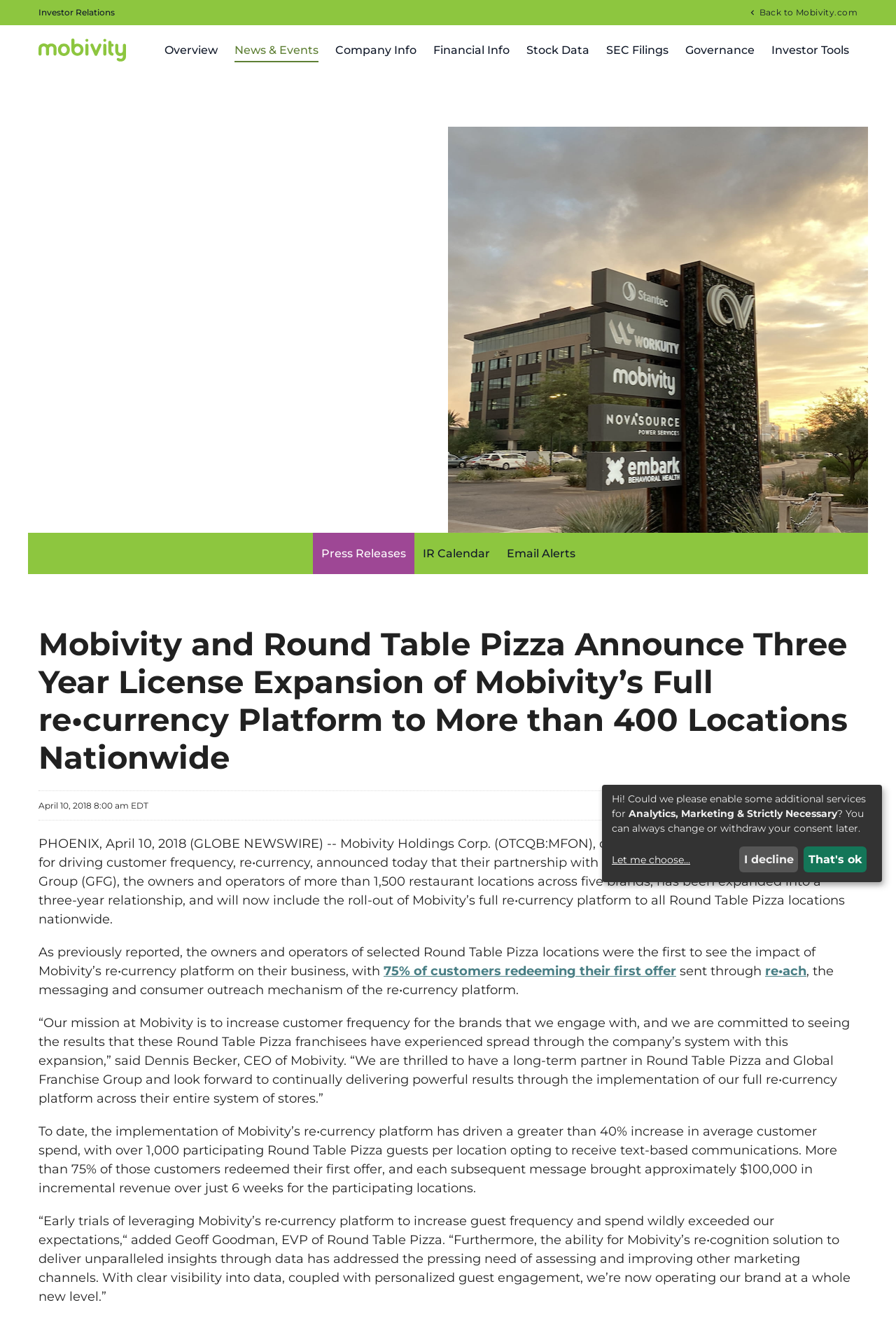Please find the bounding box coordinates of the section that needs to be clicked to achieve this instruction: "Click on 'Let me choose...' to customize services".

[0.683, 0.646, 0.82, 0.657]